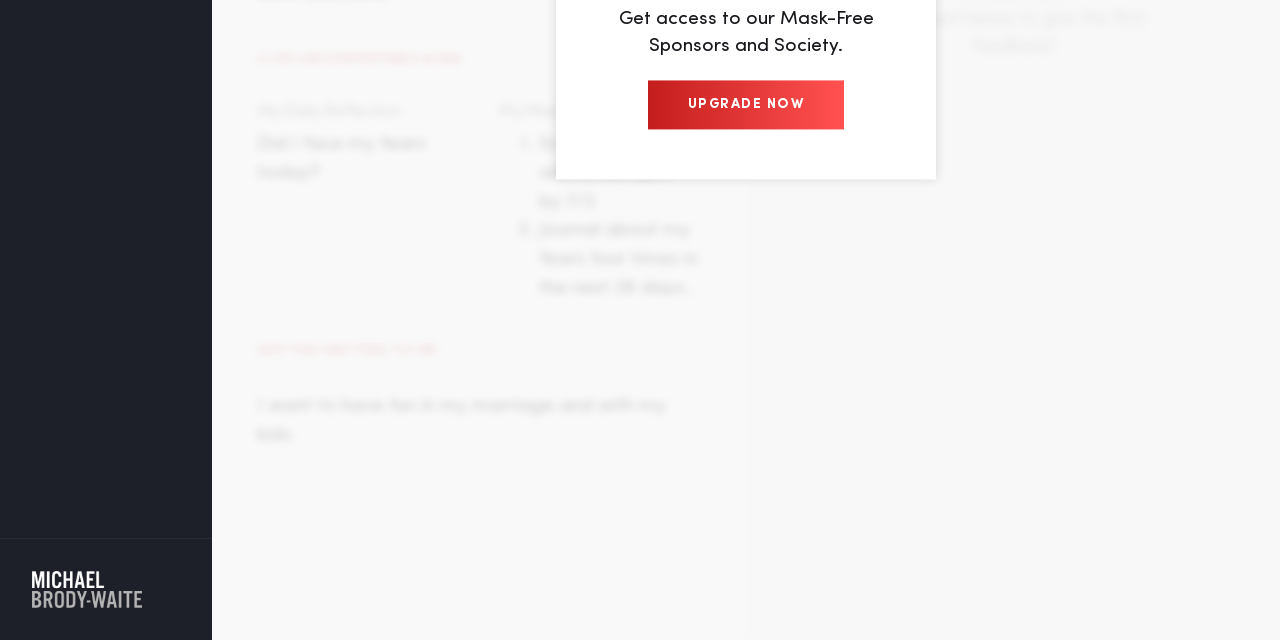Using the description: "Upgrade Now", determine the UI element's bounding box coordinates. Ensure the coordinates are in the format of four float numbers between 0 and 1, i.e., [left, top, right, bottom].

[0.506, 0.125, 0.66, 0.202]